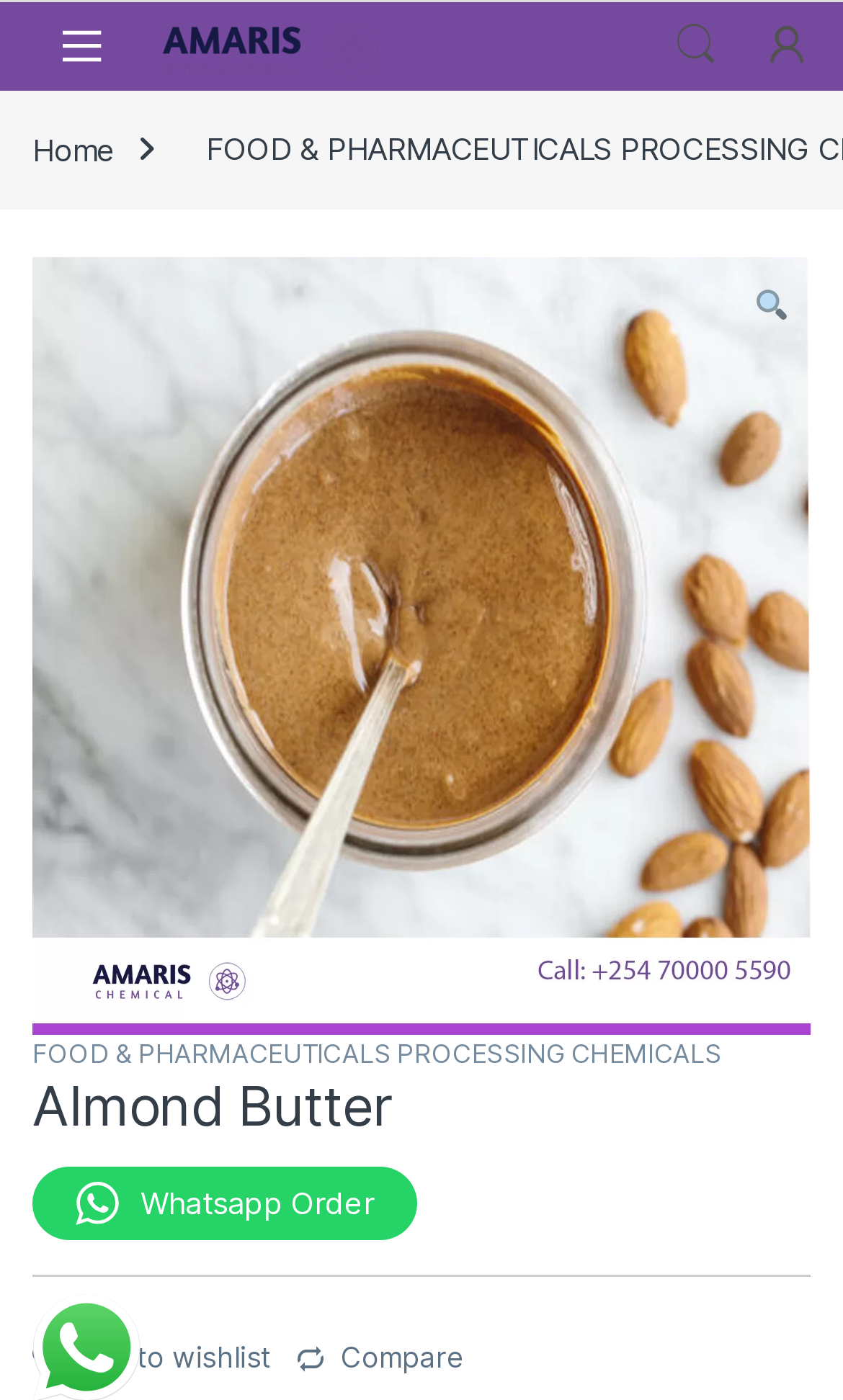Please identify the bounding box coordinates of the element's region that should be clicked to execute the following instruction: "Search for something". The bounding box coordinates must be four float numbers between 0 and 1, i.e., [left, top, right, bottom].

[0.797, 0.016, 0.854, 0.05]